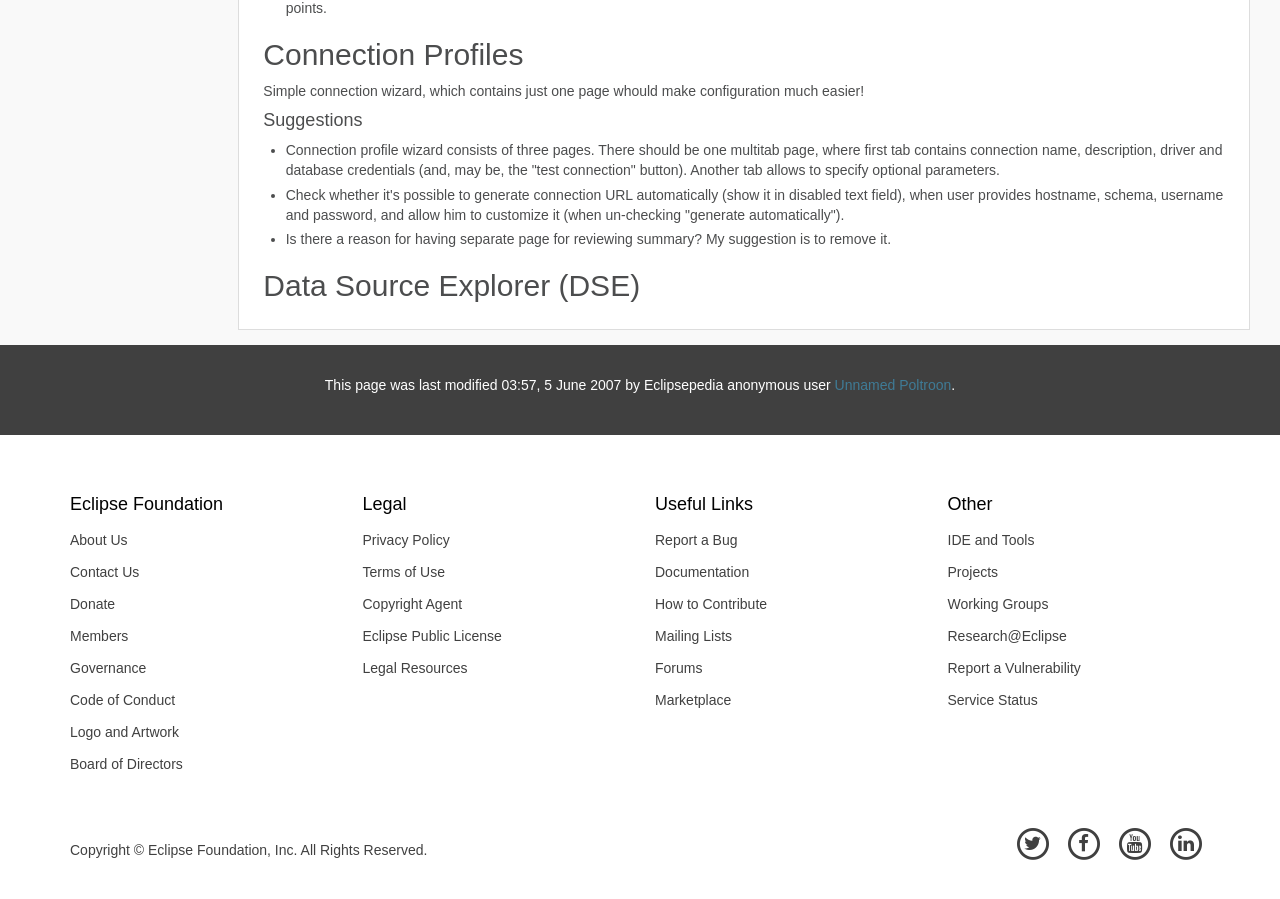Refer to the image and provide an in-depth answer to the question: 
What is the purpose of the Data Source Explorer?

The purpose of the Data Source Explorer (DSE) is not explicitly mentioned on this webpage. The webpage only mentions 'Data Source Explorer (DSE)' as a heading, but does not provide any information about its purpose or function.